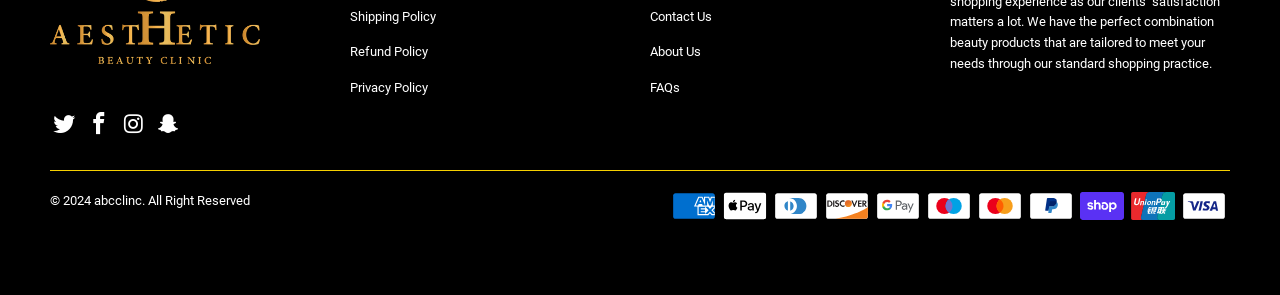Pinpoint the bounding box coordinates of the element that must be clicked to accomplish the following instruction: "Click Shipping Policy". The coordinates should be in the format of four float numbers between 0 and 1, i.e., [left, top, right, bottom].

[0.273, 0.029, 0.341, 0.08]